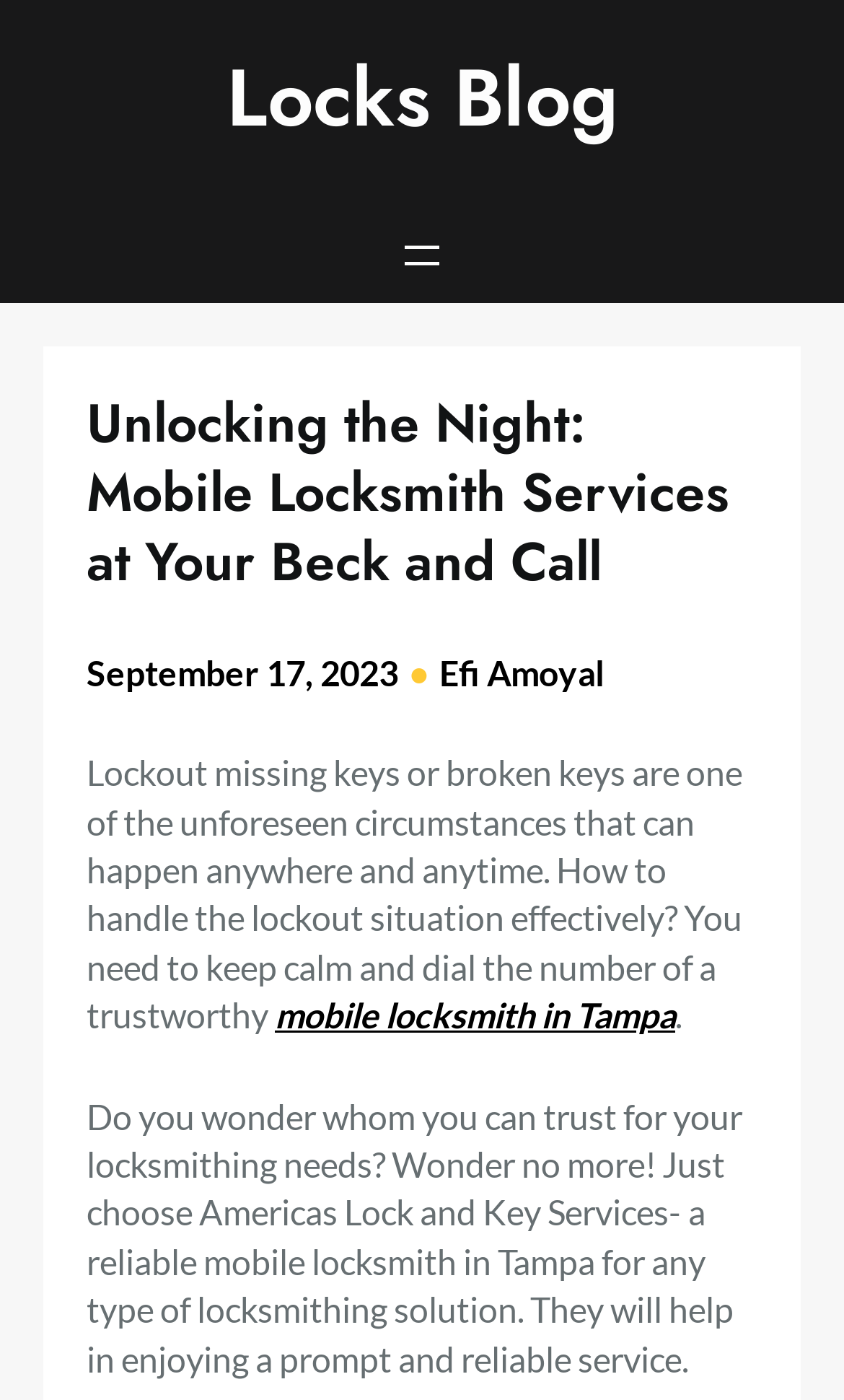Respond with a single word or short phrase to the following question: 
Who wrote the blog post?

Efi Amoyal